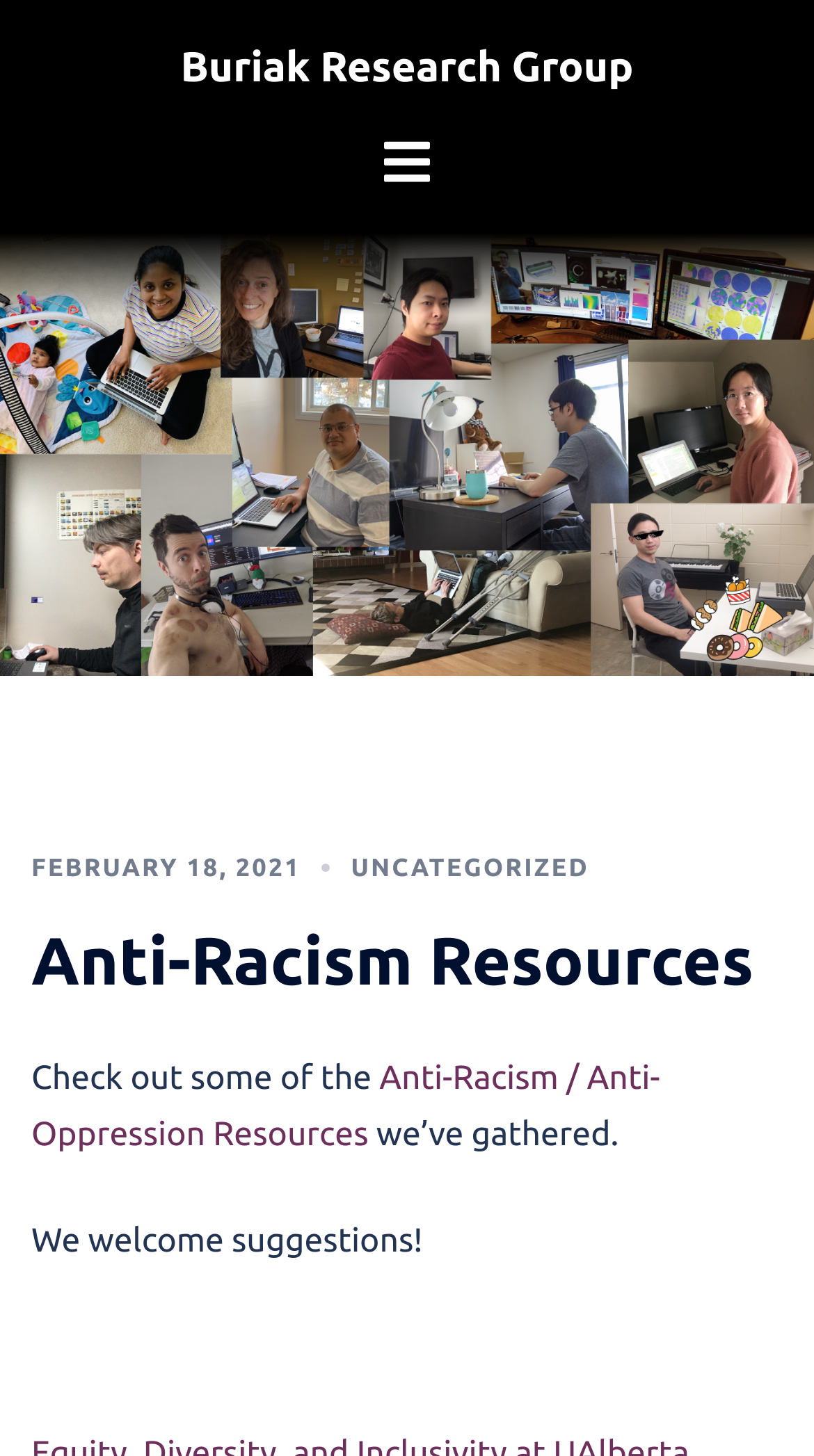Please determine the bounding box of the UI element that matches this description: Anti-Racism Resources. The coordinates should be given as (top-left x, top-left y, bottom-right x, bottom-right y), with all values between 0 and 1.

[0.038, 0.634, 0.926, 0.686]